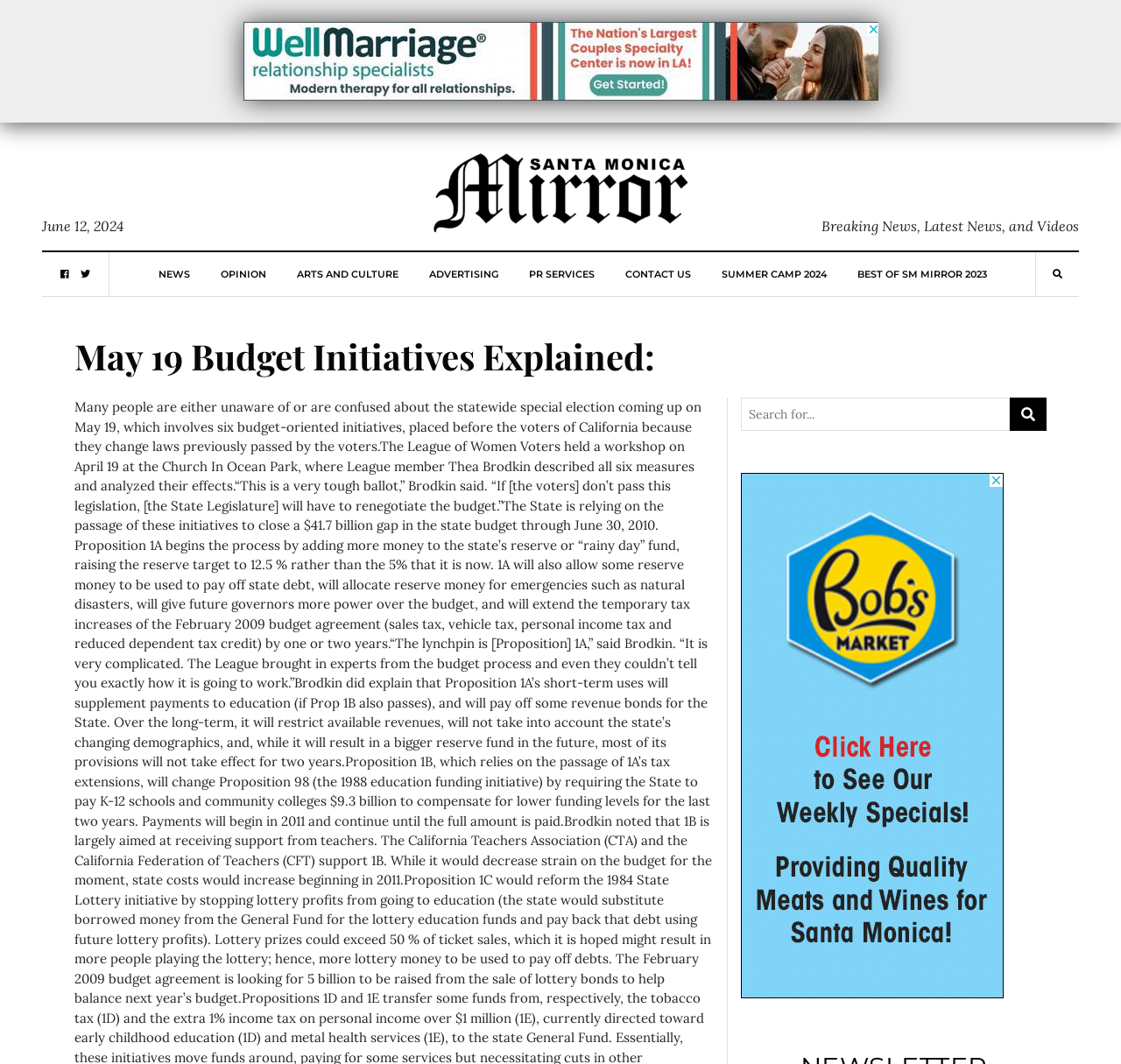Identify and generate the primary title of the webpage.

May 19 Budget Initiatives Explained: